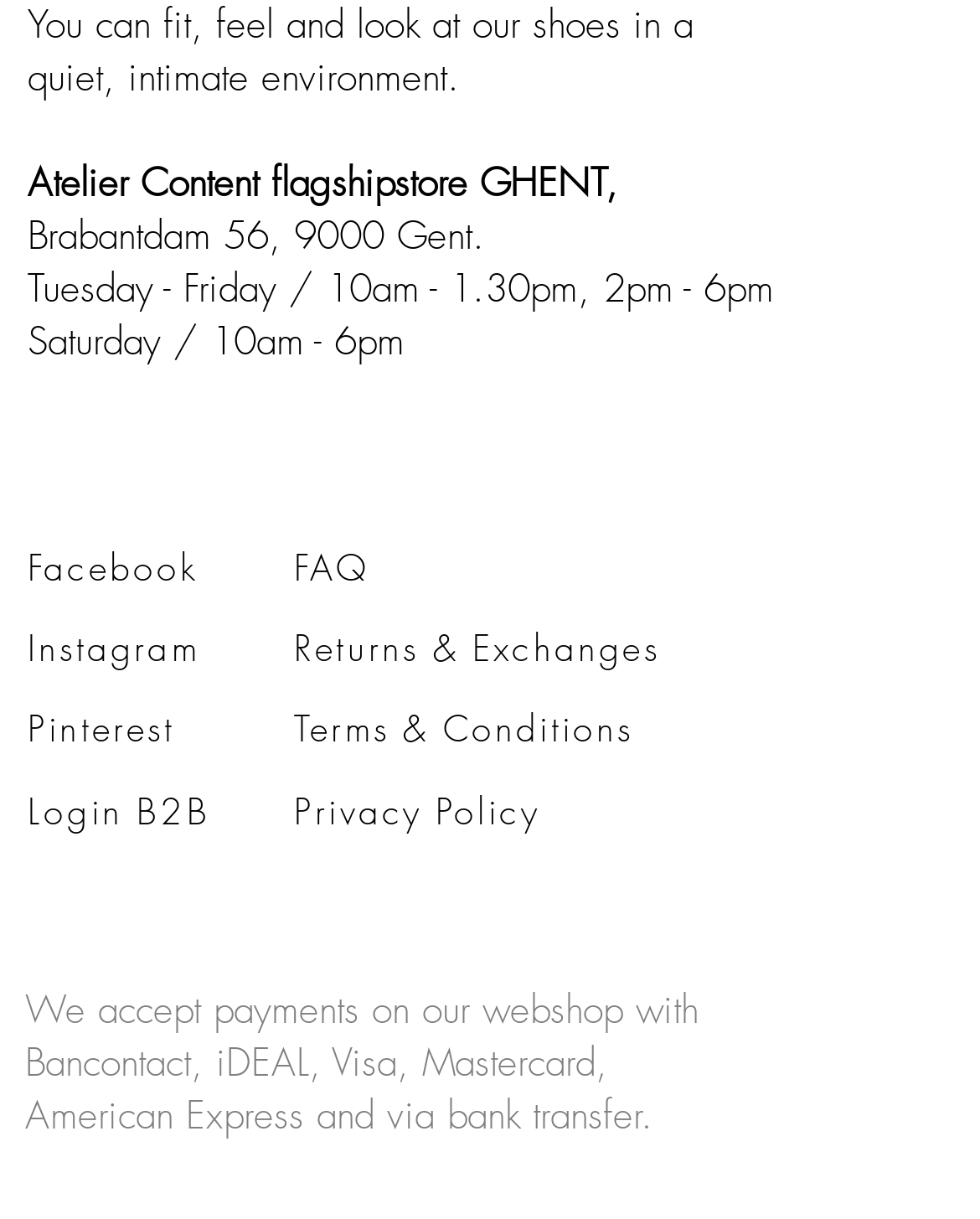Determine the bounding box coordinates of the clickable element to achieve the following action: 'Visit Facebook'. Provide the coordinates as four float values between 0 and 1, formatted as [left, top, right, bottom].

[0.028, 0.445, 0.203, 0.485]